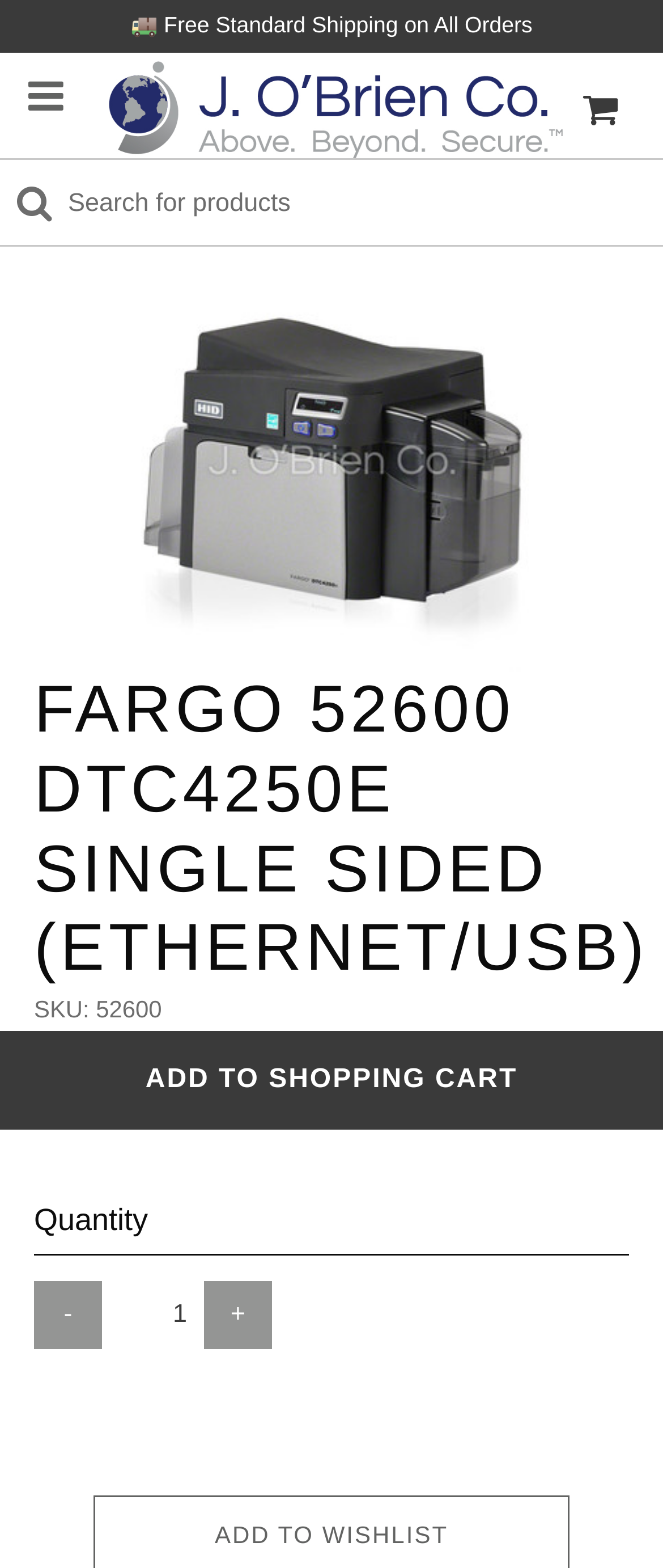Locate the primary heading on the webpage and return its text.

FARGO 52600 DTC4250E SINGLE SIDED (ETHERNET/USB)